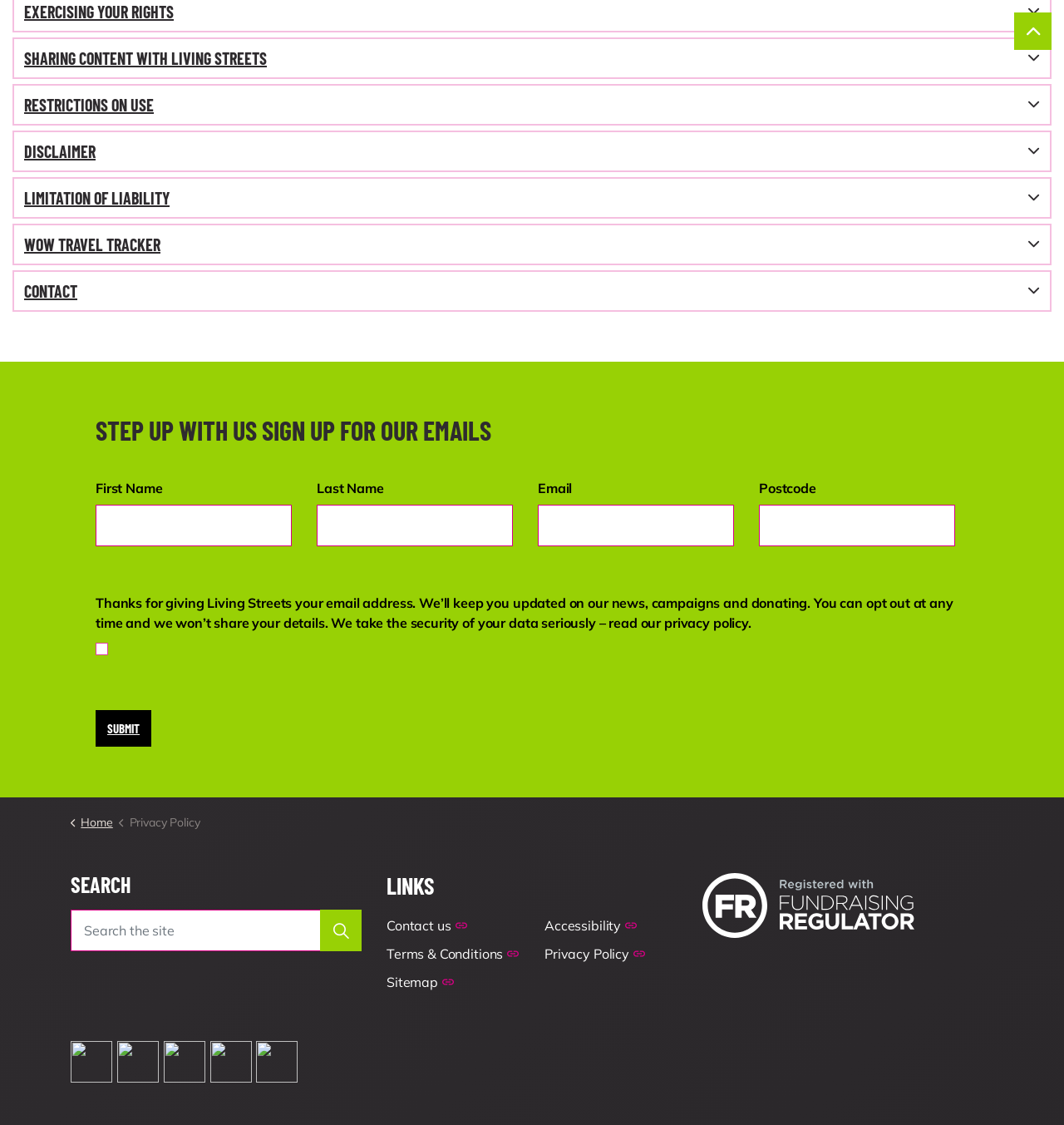Could you determine the bounding box coordinates of the clickable element to complete the instruction: "Sign up for emails"? Provide the coordinates as four float numbers between 0 and 1, i.e., [left, top, right, bottom].

[0.09, 0.358, 0.91, 0.406]